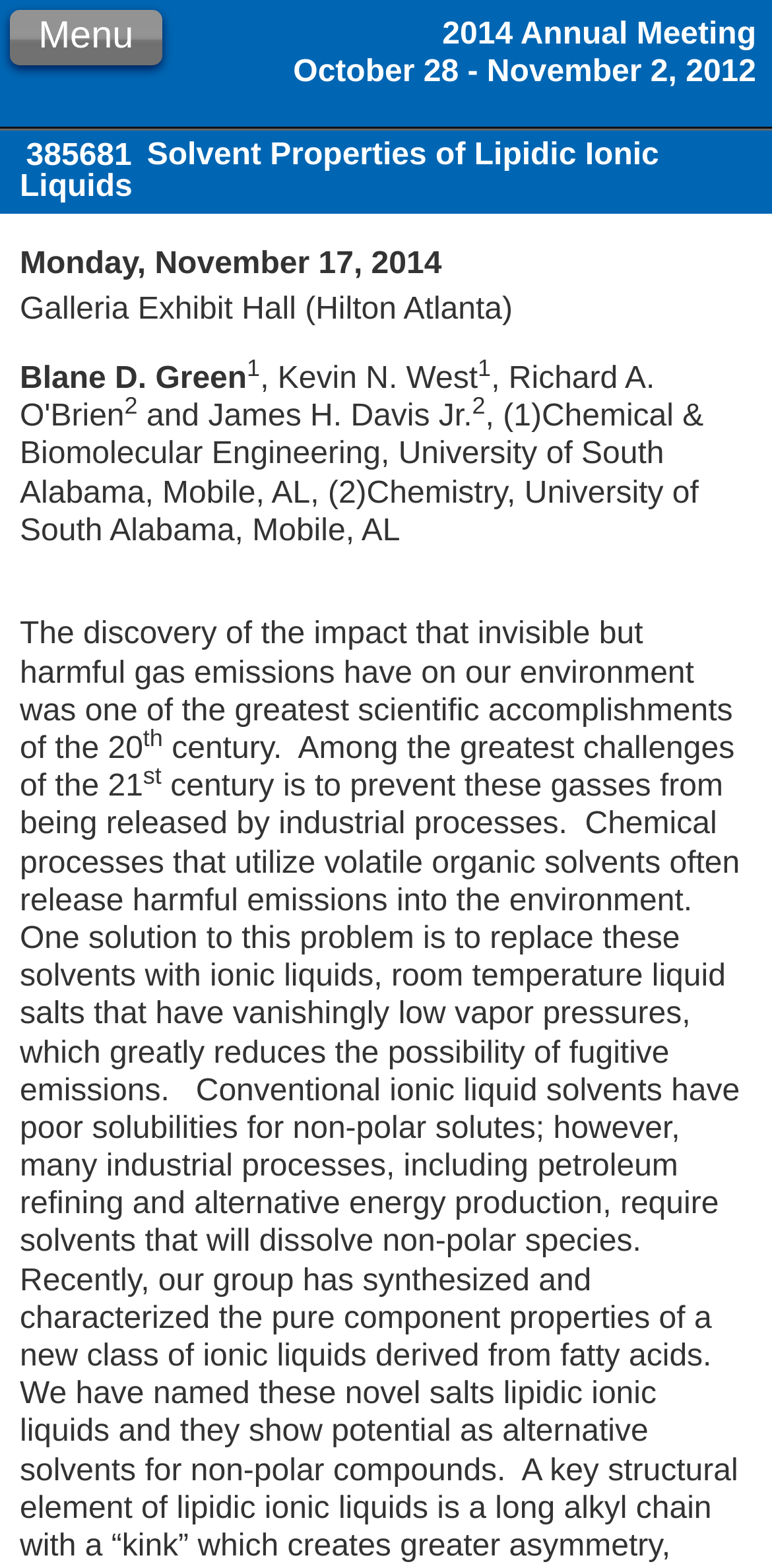What is the date of the 2014 Annual Meeting? Examine the screenshot and reply using just one word or a brief phrase.

October 28 - November 2, 2012